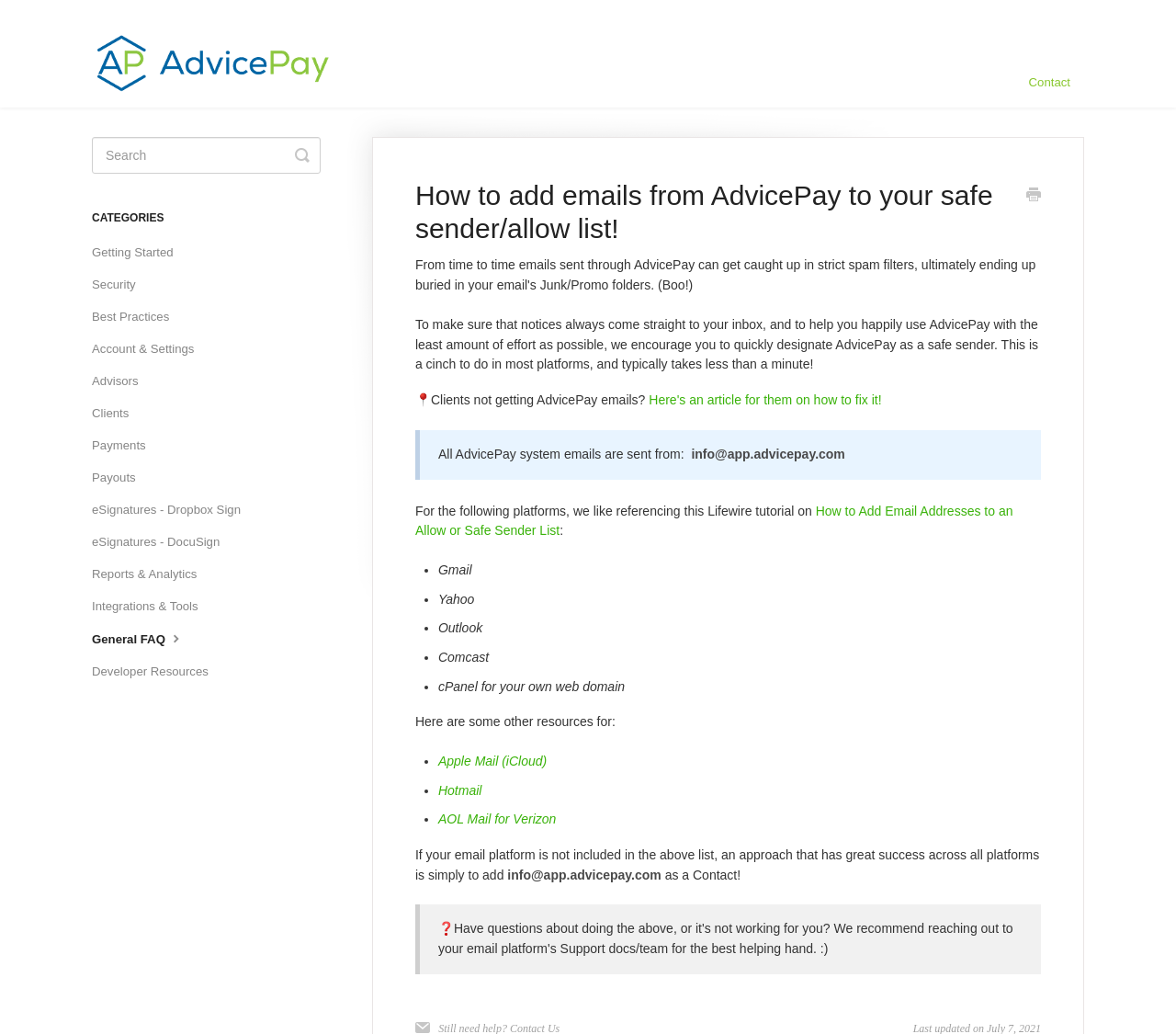Please give a one-word or short phrase response to the following question: 
What is the category of the webpage under which the article 'How to add emails from AdvicePay to your safe sender/allow list!' is listed?

Getting Started